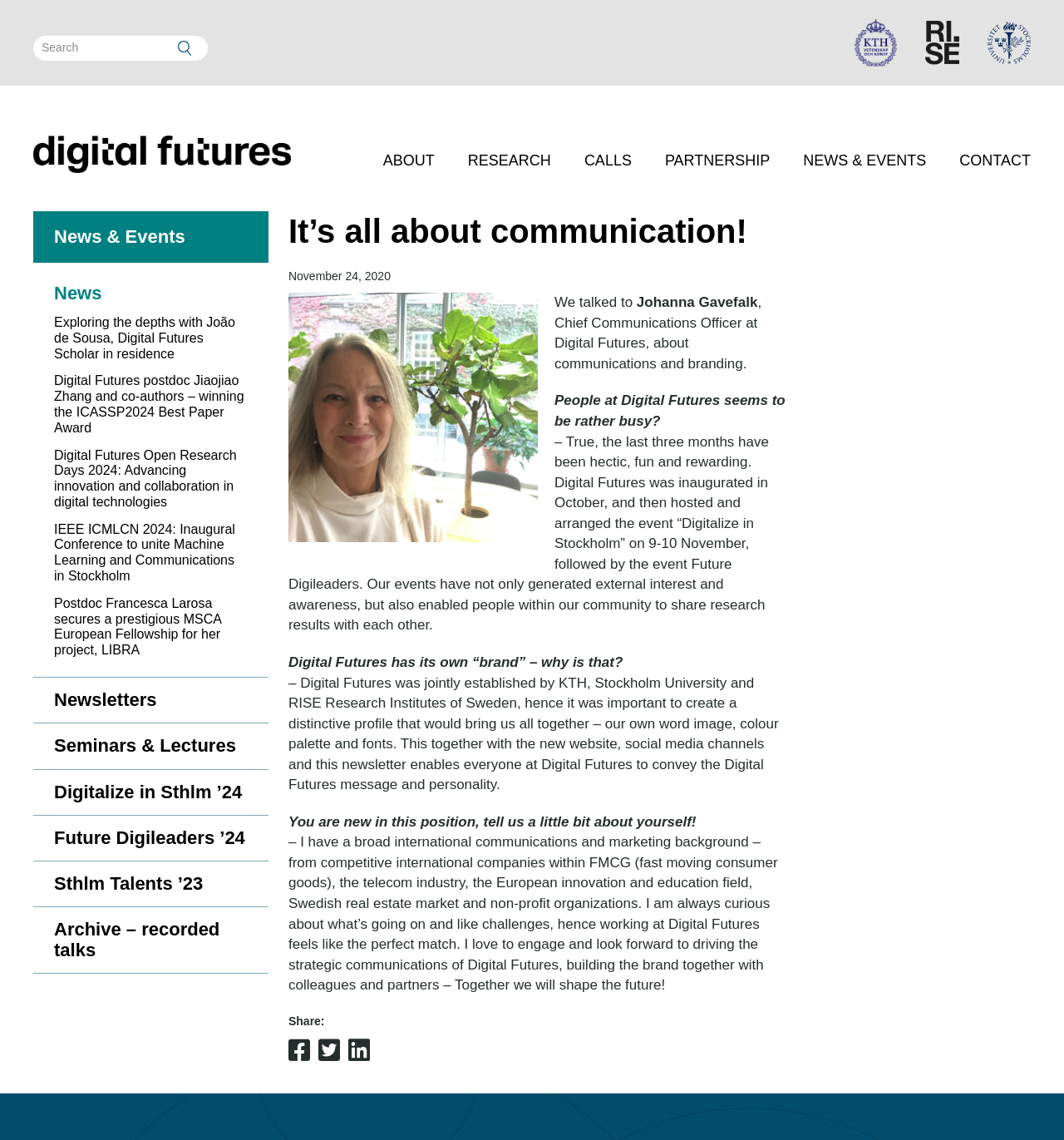Kindly determine the bounding box coordinates for the area that needs to be clicked to execute this instruction: "Read news about Exploring the depths with João de Sousa".

[0.051, 0.276, 0.221, 0.316]